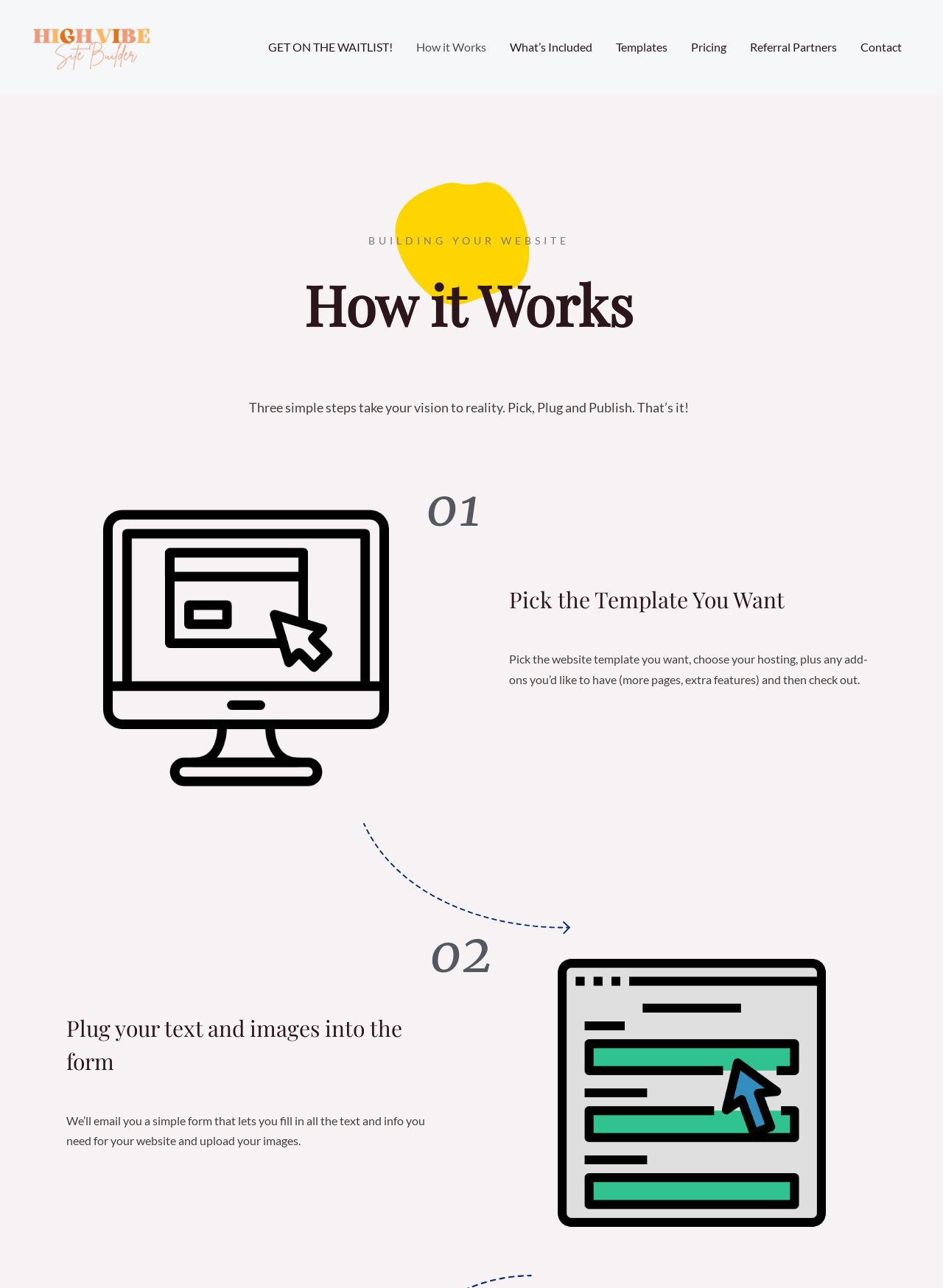Determine the bounding box coordinates for the region that must be clicked to execute the following instruction: "Contact us".

[0.9, 0.017, 0.969, 0.057]